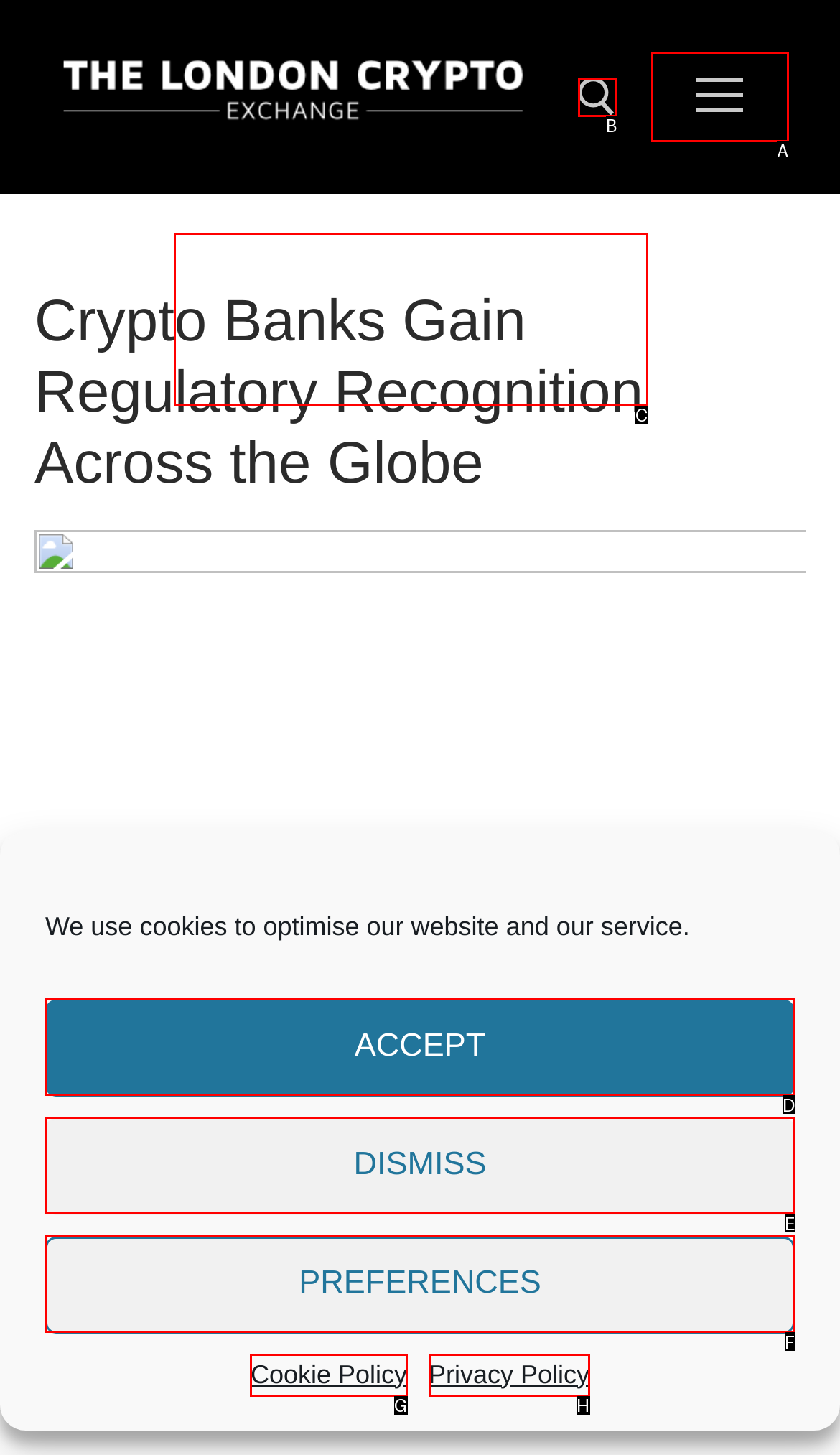Pick the HTML element that should be clicked to execute the task: search for something
Respond with the letter corresponding to the correct choice.

C